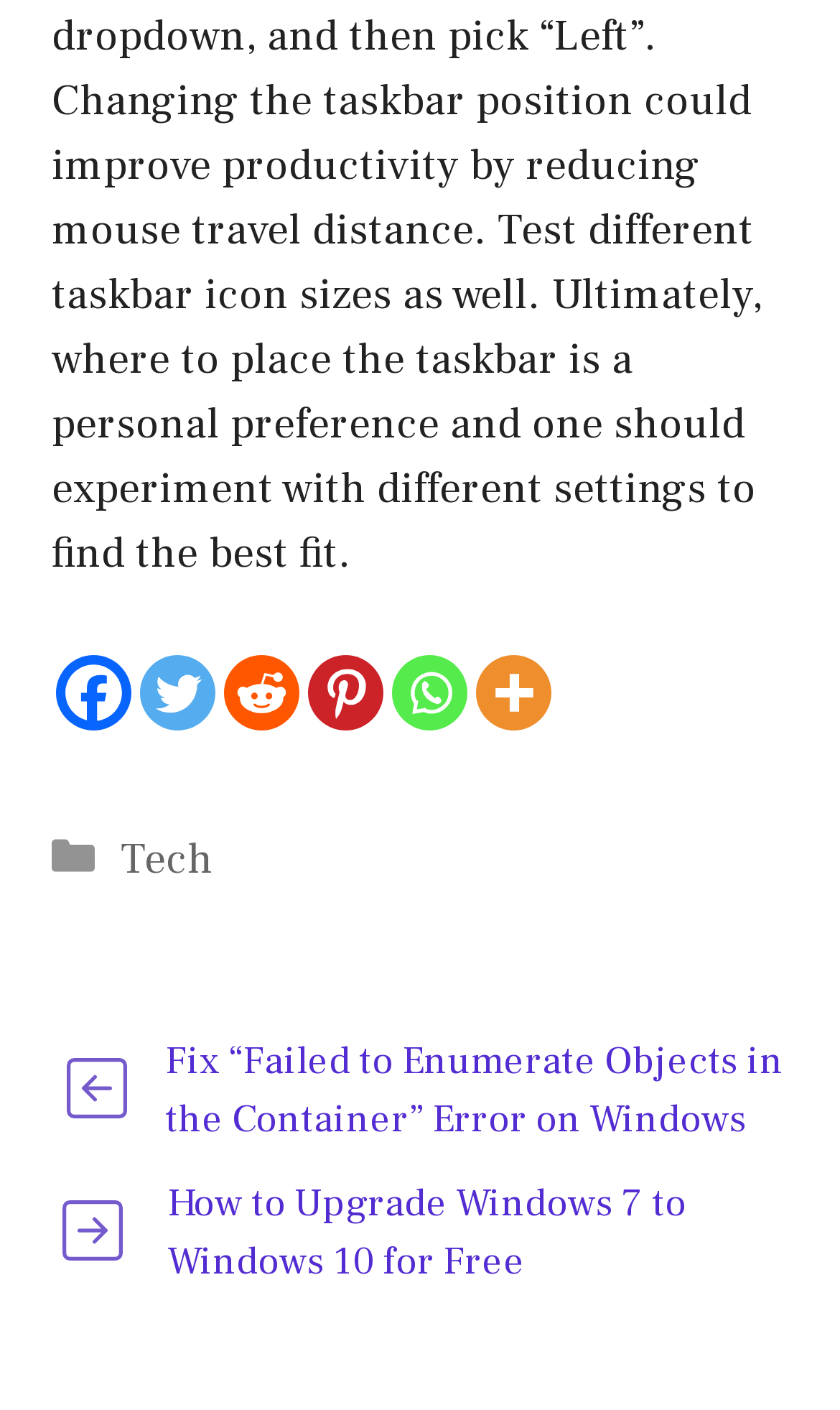Find the bounding box of the element with the following description: "Tech". The coordinates must be four float numbers between 0 and 1, formatted as [left, top, right, bottom].

[0.144, 0.59, 0.254, 0.629]